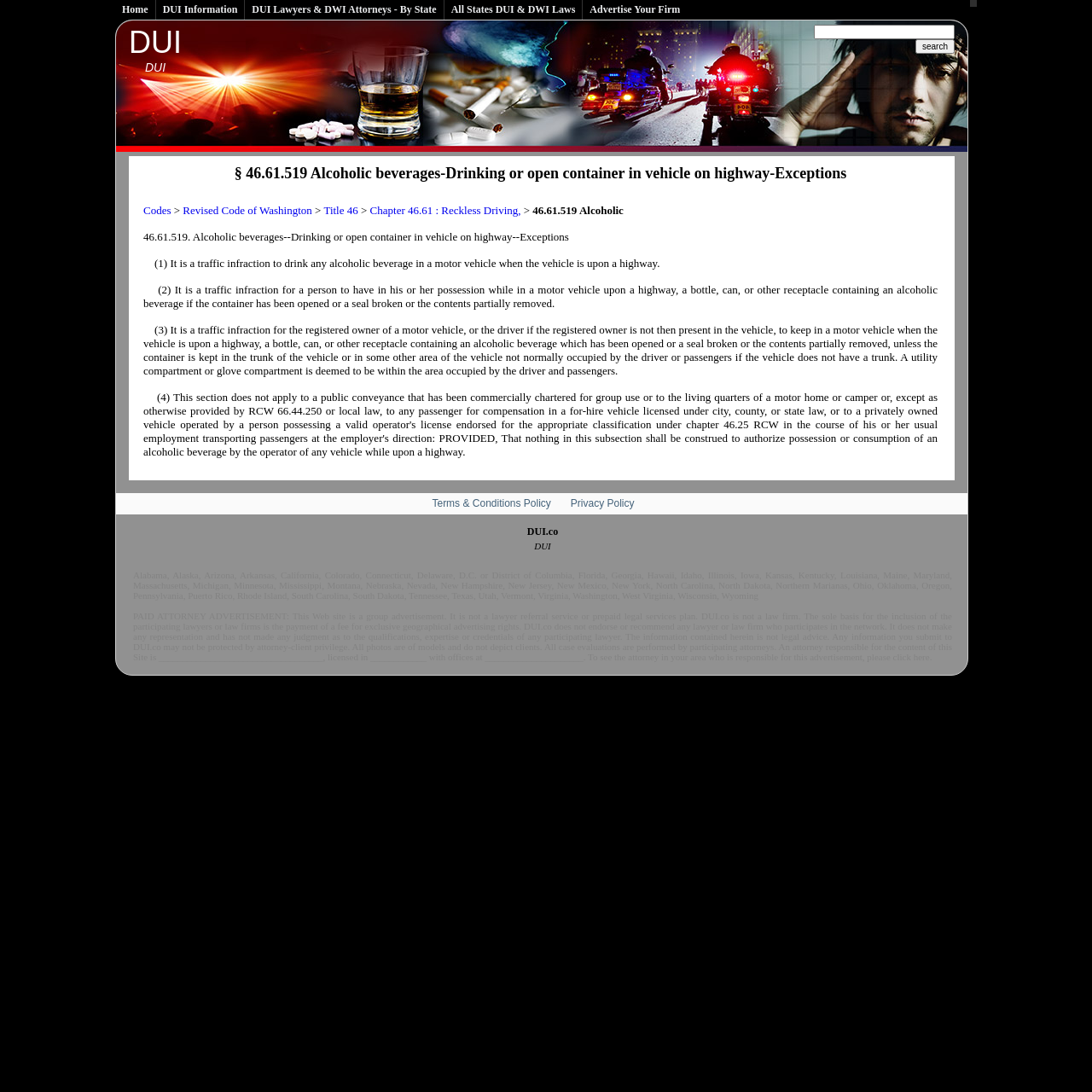Identify the bounding box coordinates for the UI element described as follows: "Chapter 46.61 : Reckless Driving,". Ensure the coordinates are four float numbers between 0 and 1, formatted as [left, top, right, bottom].

[0.339, 0.187, 0.477, 0.198]